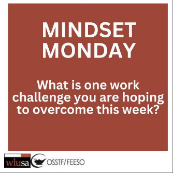What is the tone of the background?
Look at the image and provide a detailed response to the question.

The background of the graphic has a warm, earthy tone, which creates an inviting atmosphere that encourages viewers to engage with the message, making it more appealing and comfortable to read.